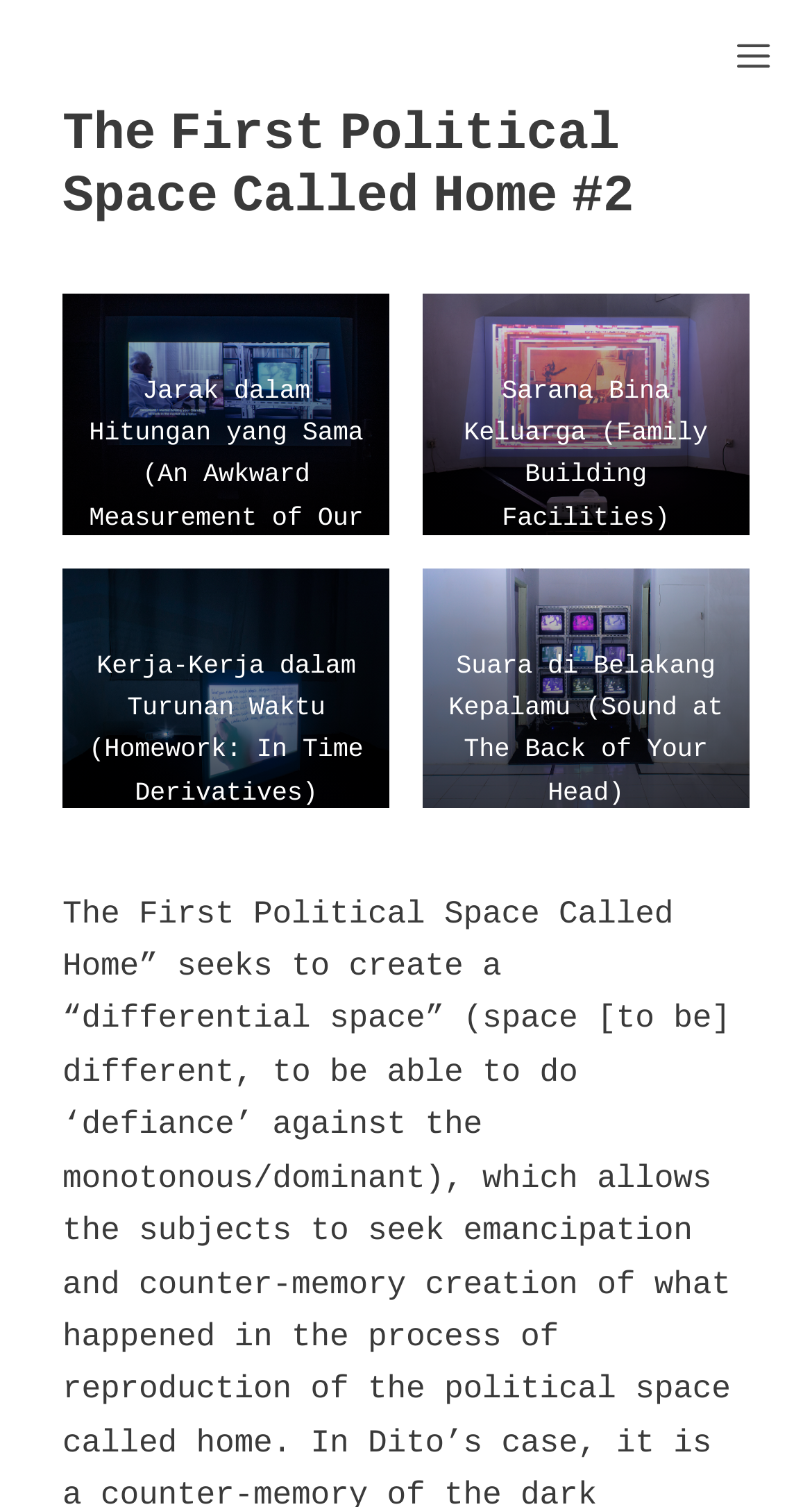Respond to the following query with just one word or a short phrase: 
How many links are on the webpage?

4